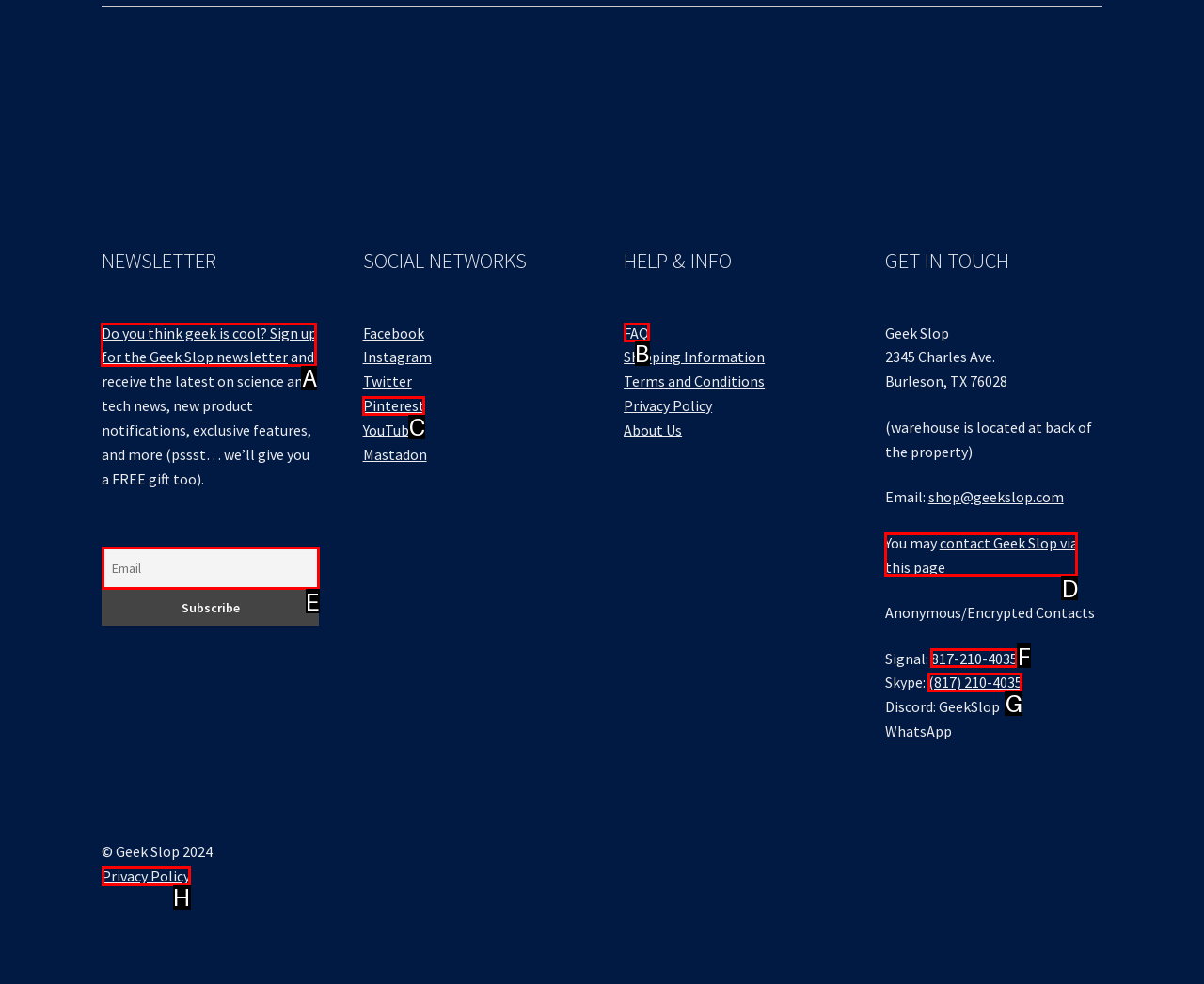Show which HTML element I need to click to perform this task: Sign up for the Geek Slop newsletter Answer with the letter of the correct choice.

A